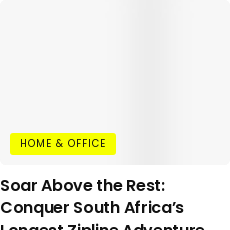Explain the image in a detailed way.

Explore the exhilarating adventure of South Africa's longest zipline in this captivating image. The focal point of the visual is the bold heading "Soar Above the Rest: Conquer South Africa’s Longest Zipline Adventure," inviting thrill-seekers to experience a breathtaking journey through stunning landscapes at high speeds. Below, a prominent bright yellow button labelled "HOME & OFFICE" adds a vibrant touch, possibly linking to additional resources or information related to the adventure. This image encapsulates the excitement and appeal of outdoor activities, urging viewers to take part in this unforgettable experience.